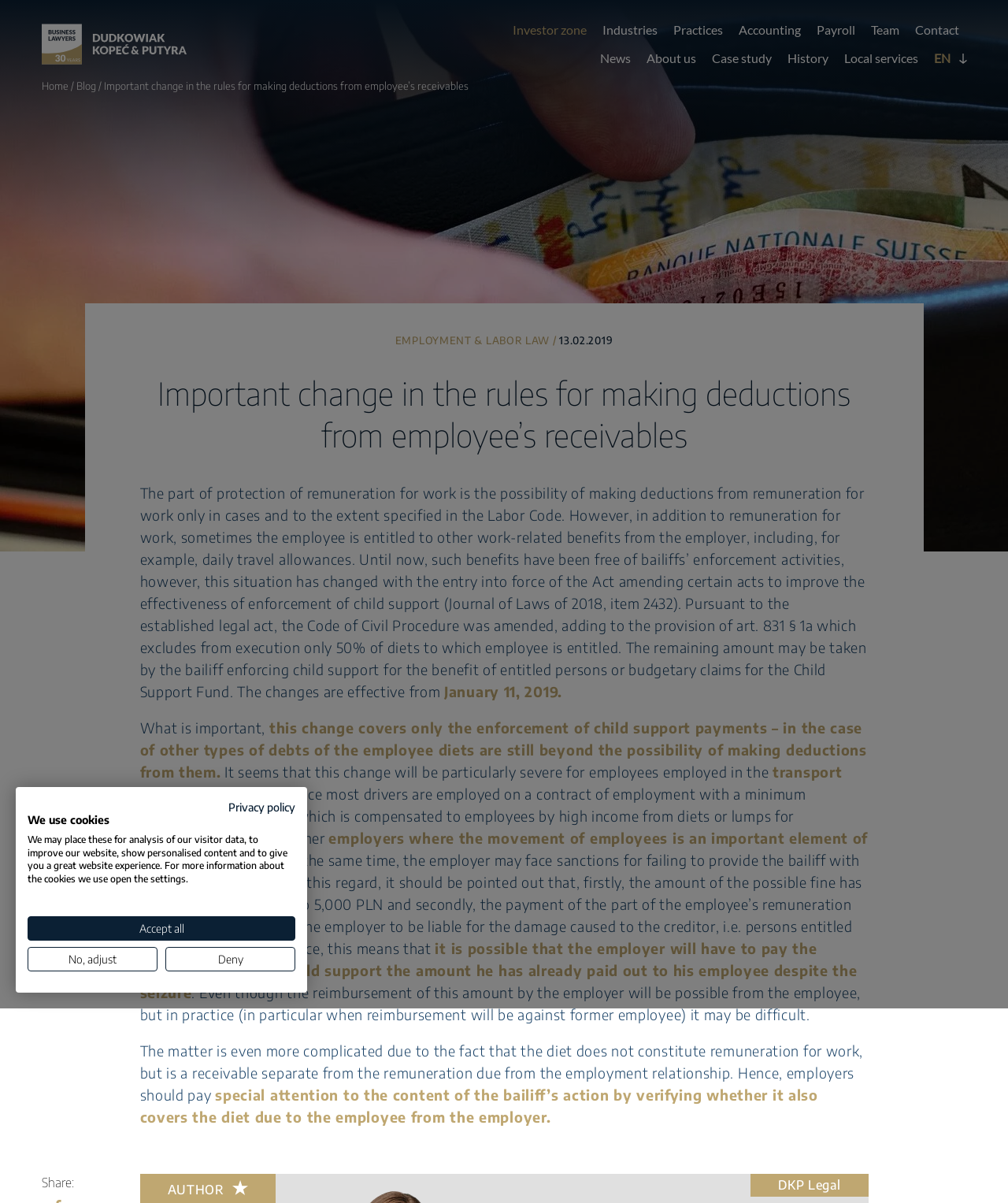Determine the bounding box coordinates of the clickable area required to perform the following instruction: "Click the 'News' link". The coordinates should be represented as four float numbers between 0 and 1: [left, top, right, bottom].

[0.595, 0.04, 0.625, 0.057]